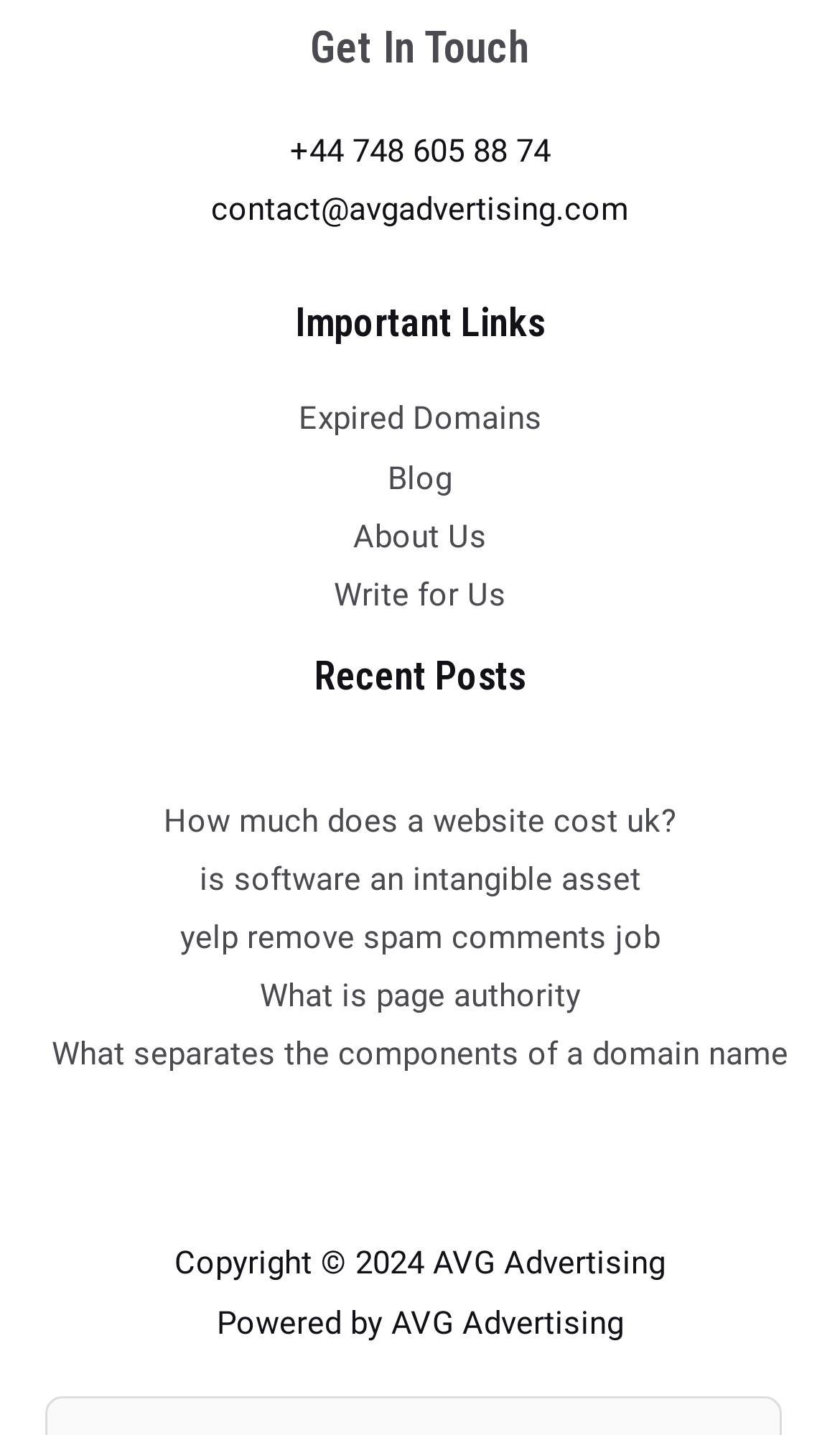Locate the bounding box coordinates of the clickable area to execute the instruction: "Check the recent post about What is page authority". Provide the coordinates as four float numbers between 0 and 1, represented as [left, top, right, bottom].

[0.309, 0.681, 0.691, 0.708]